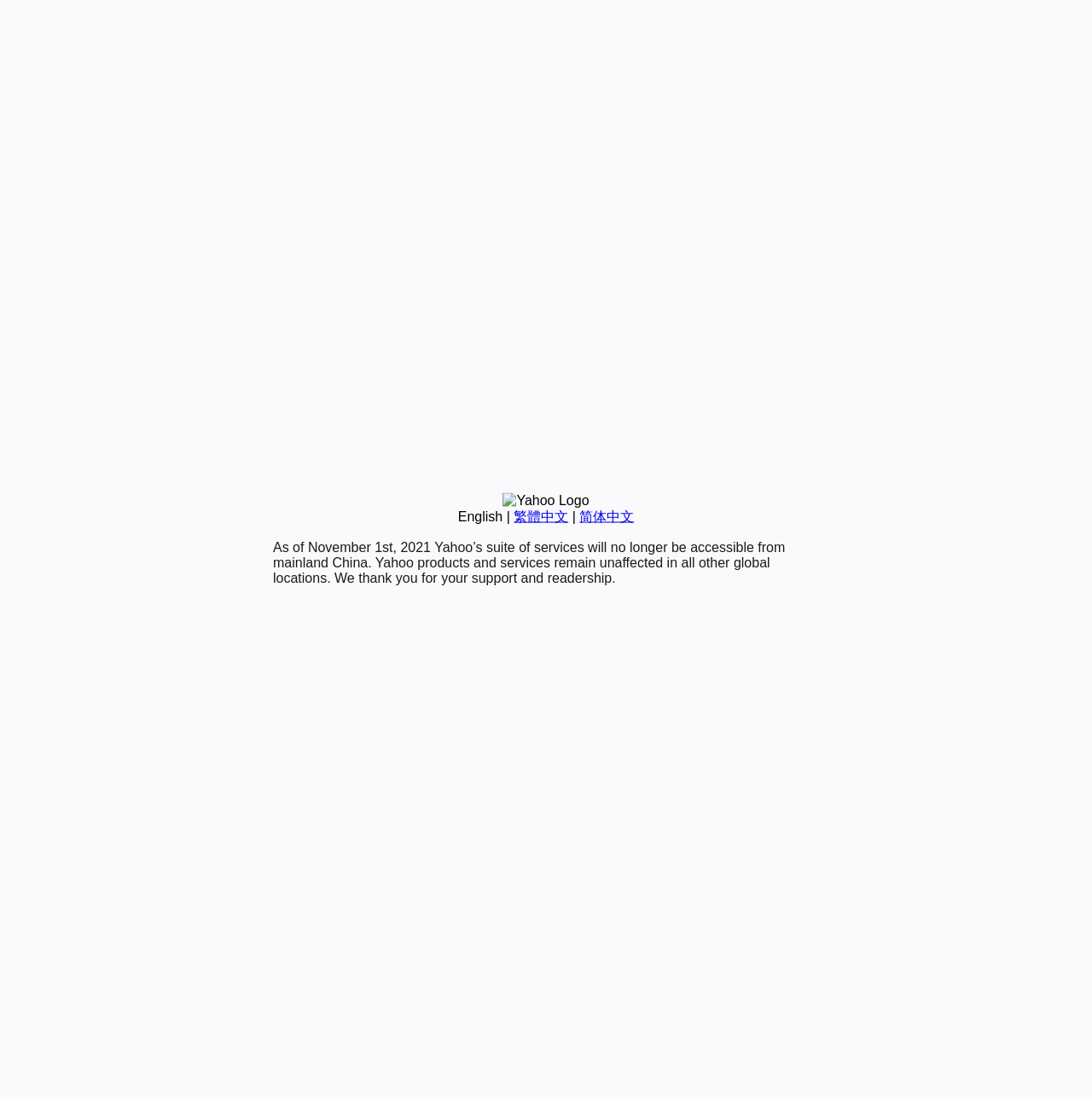Identify and provide the bounding box coordinates of the UI element described: "English". The coordinates should be formatted as [left, top, right, bottom], with each number being a float between 0 and 1.

[0.419, 0.463, 0.46, 0.476]